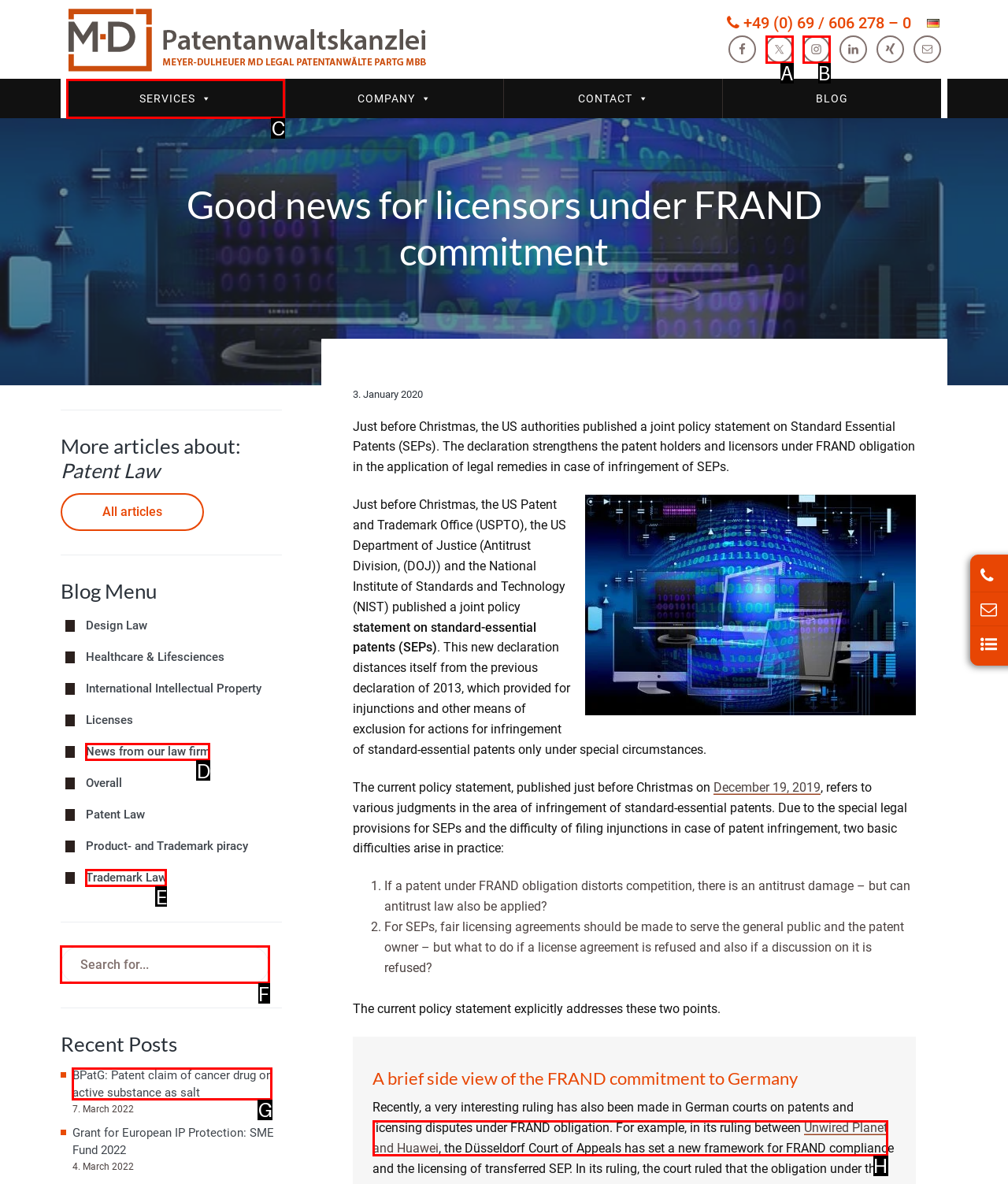From the provided options, which letter corresponds to the element described as: News from our law firm
Answer with the letter only.

D